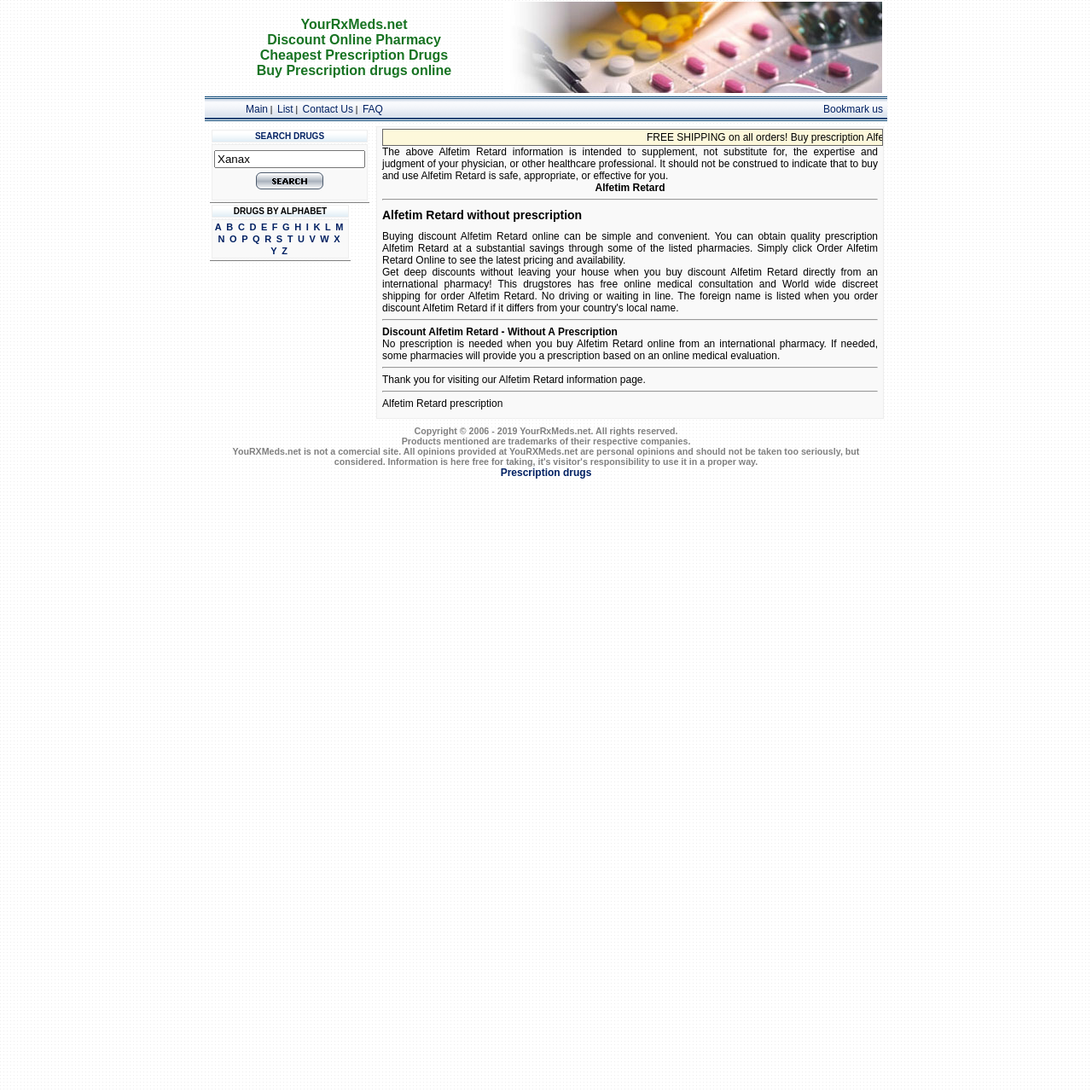Pinpoint the bounding box coordinates of the clickable element to carry out the following instruction: "click on Order Alfetim Retard Online."

[0.35, 0.211, 0.804, 0.244]